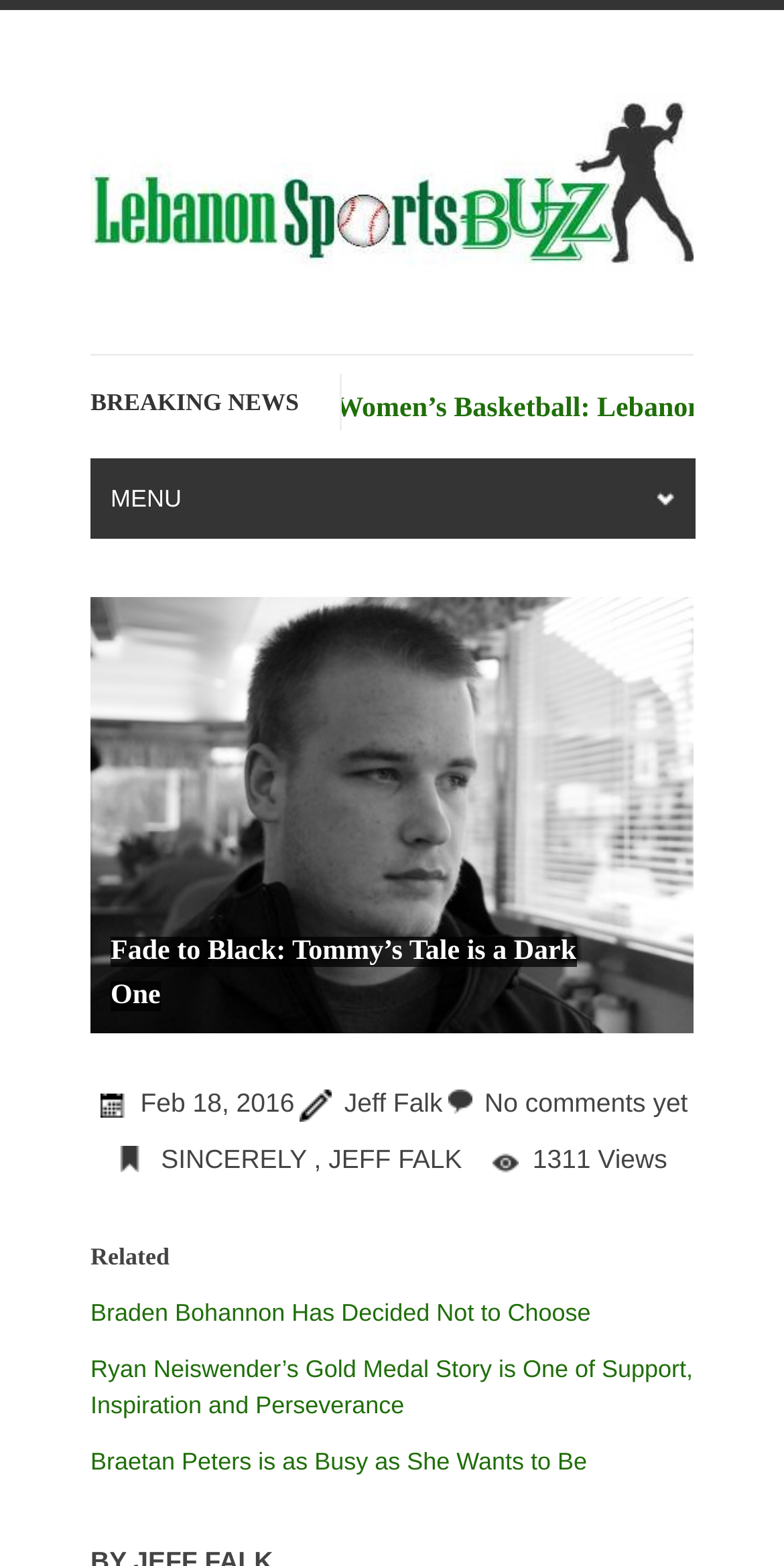Highlight the bounding box coordinates of the region I should click on to meet the following instruction: "Select an option from the MENU combobox".

[0.115, 0.293, 0.887, 0.338]